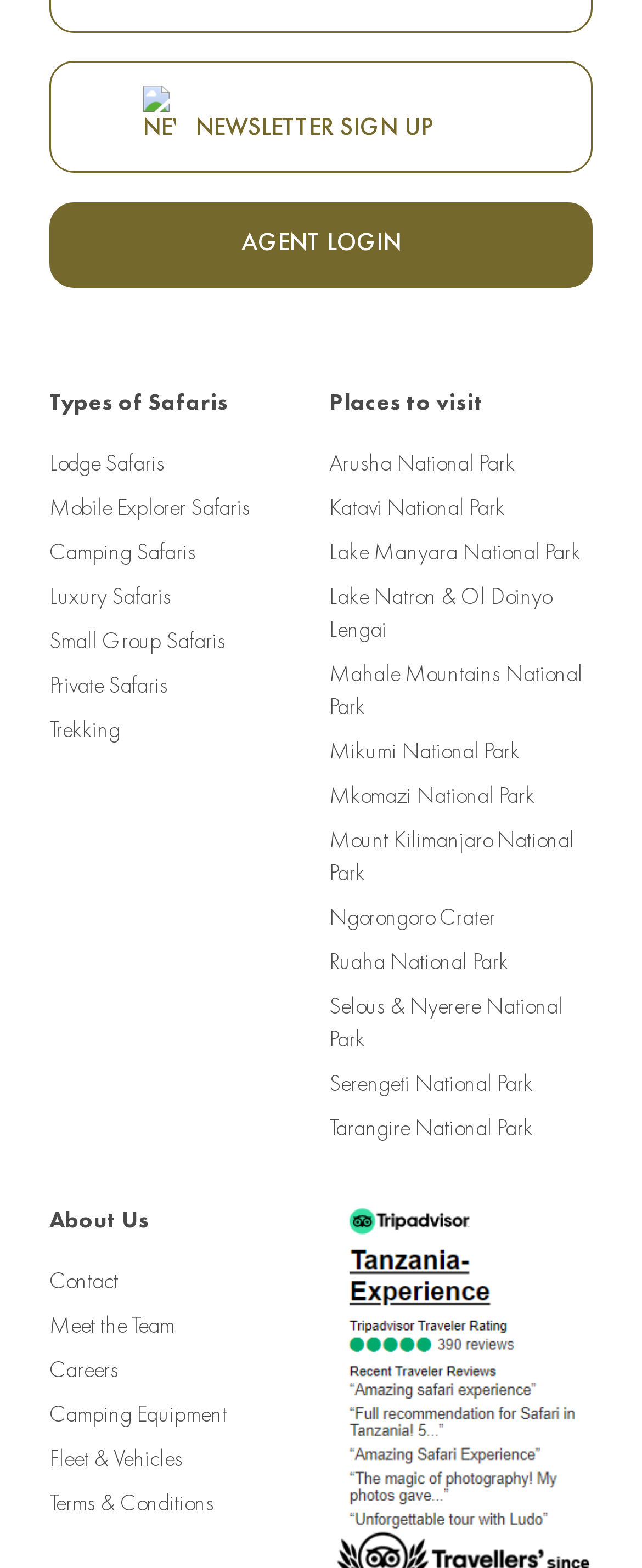Answer briefly with one word or phrase:
What type of information is available under the 'About Us' section?

Contact, team, careers, etc.